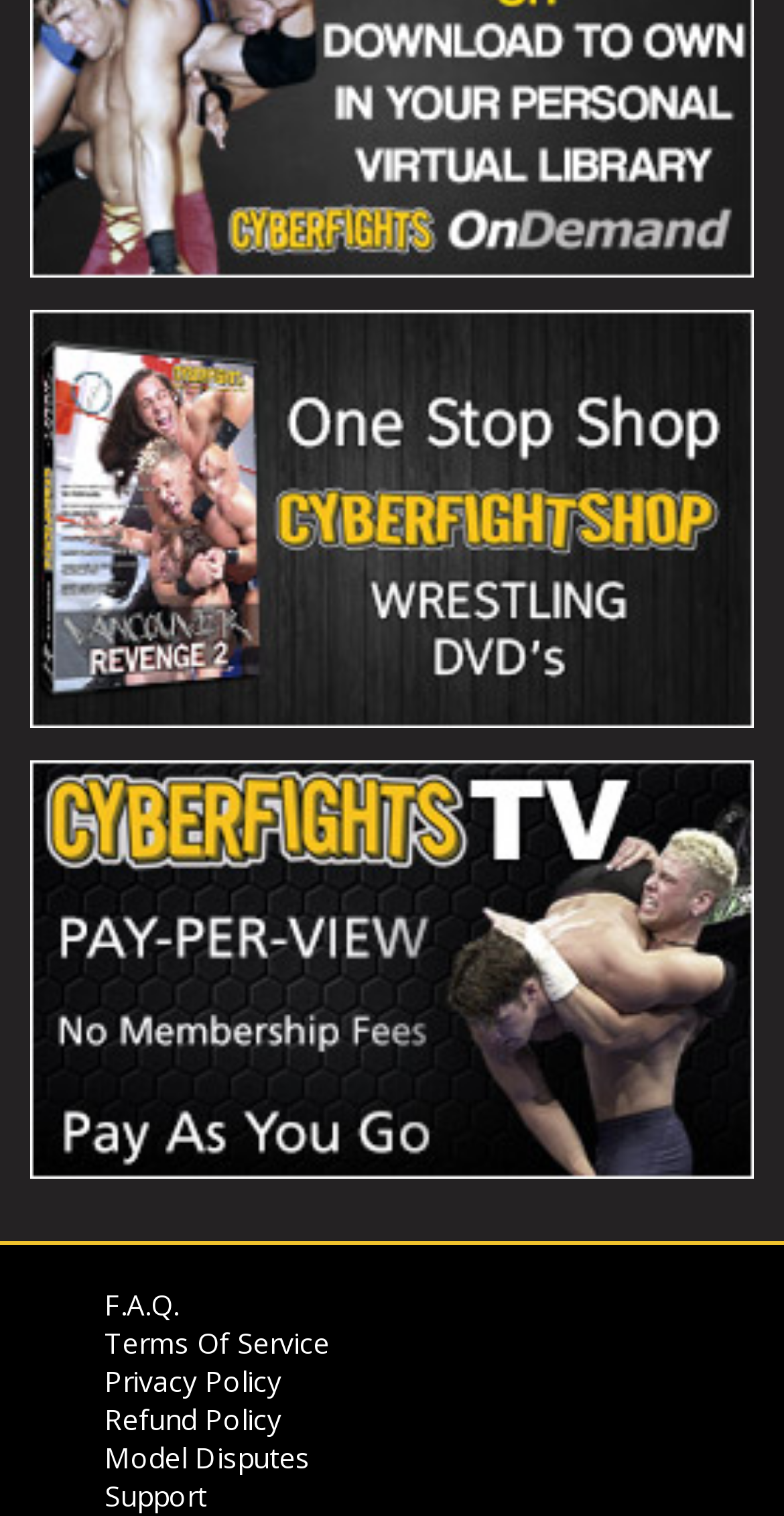Please indicate the bounding box coordinates of the element's region to be clicked to achieve the instruction: "click on the second advert". Provide the coordinates as four float numbers between 0 and 1, i.e., [left, top, right, bottom].

[0.038, 0.625, 0.962, 0.65]